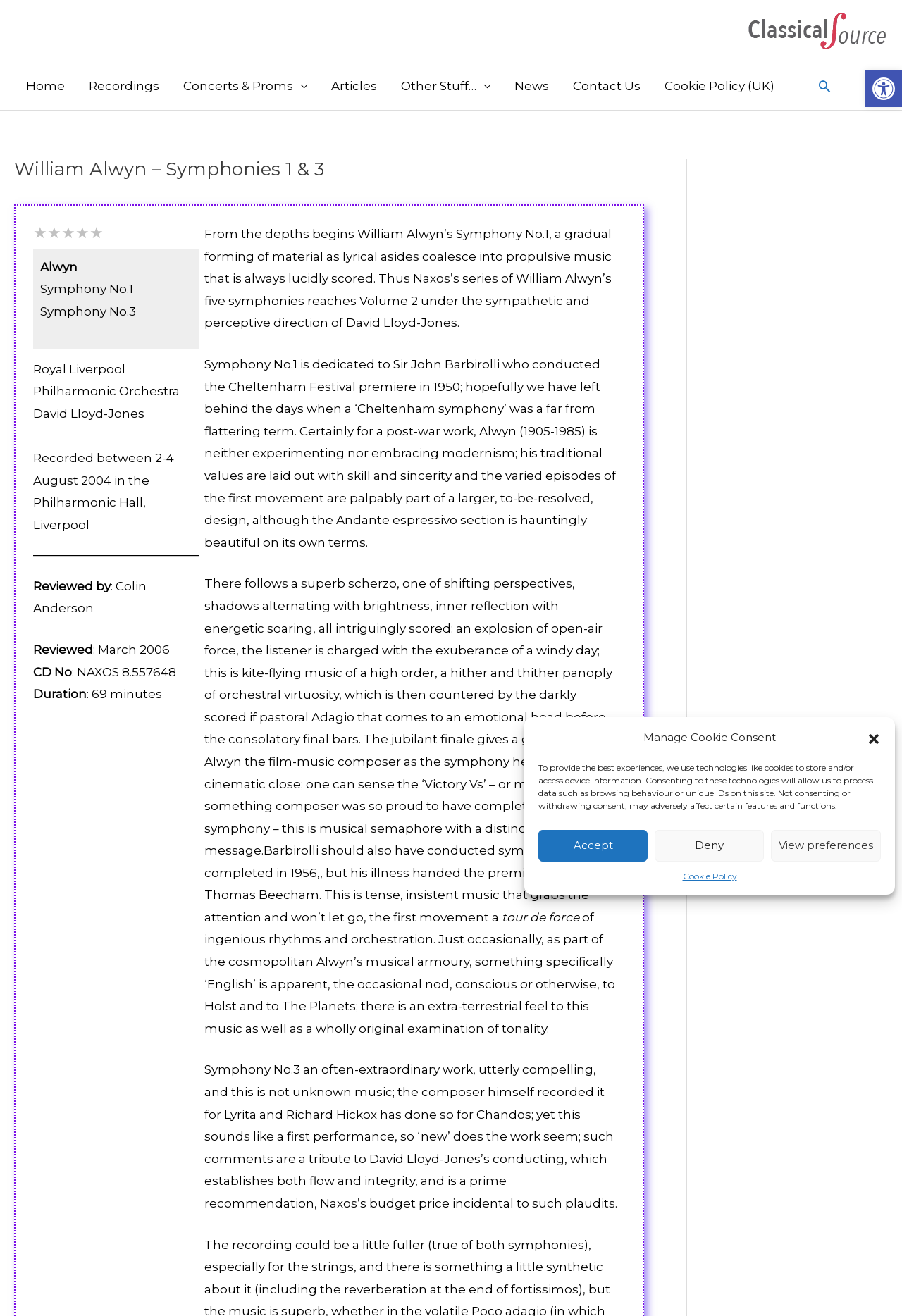Illustrate the webpage with a detailed description.

The webpage is about William Alwyn's Symphonies 1 & 3, with a focus on a specific album review. At the top, there is a toolbar with an accessibility tools link and an image. Below that, a dialog box for managing cookie consent is displayed, with buttons to close, accept, deny, or view preferences.

The main content of the webpage is divided into two sections. On the left, there is a navigation menu with links to various sections of the website, including Home, Recordings, Concerts & Proms, Articles, and News. On the right, there is a header with the title "William Alwyn – Symphonies 1 & 3" and a rating of 0 out of 5 stars.

Below the header, there is a section with information about the album, including the composer, symphony numbers, orchestra, conductor, and recording details. This is followed by a separator line and then a review of the album, written by Colin Anderson and published in March 2006. The review is a lengthy text that discusses the symphonies, their composition, and the performance of the Royal Liverpool Philharmonic Orchestra under the direction of David Lloyd-Jones.

Throughout the webpage, there are no images, but there are several buttons and links, including a search icon link at the top right corner. The overall layout is organized, with clear headings and concise text, making it easy to navigate and read.